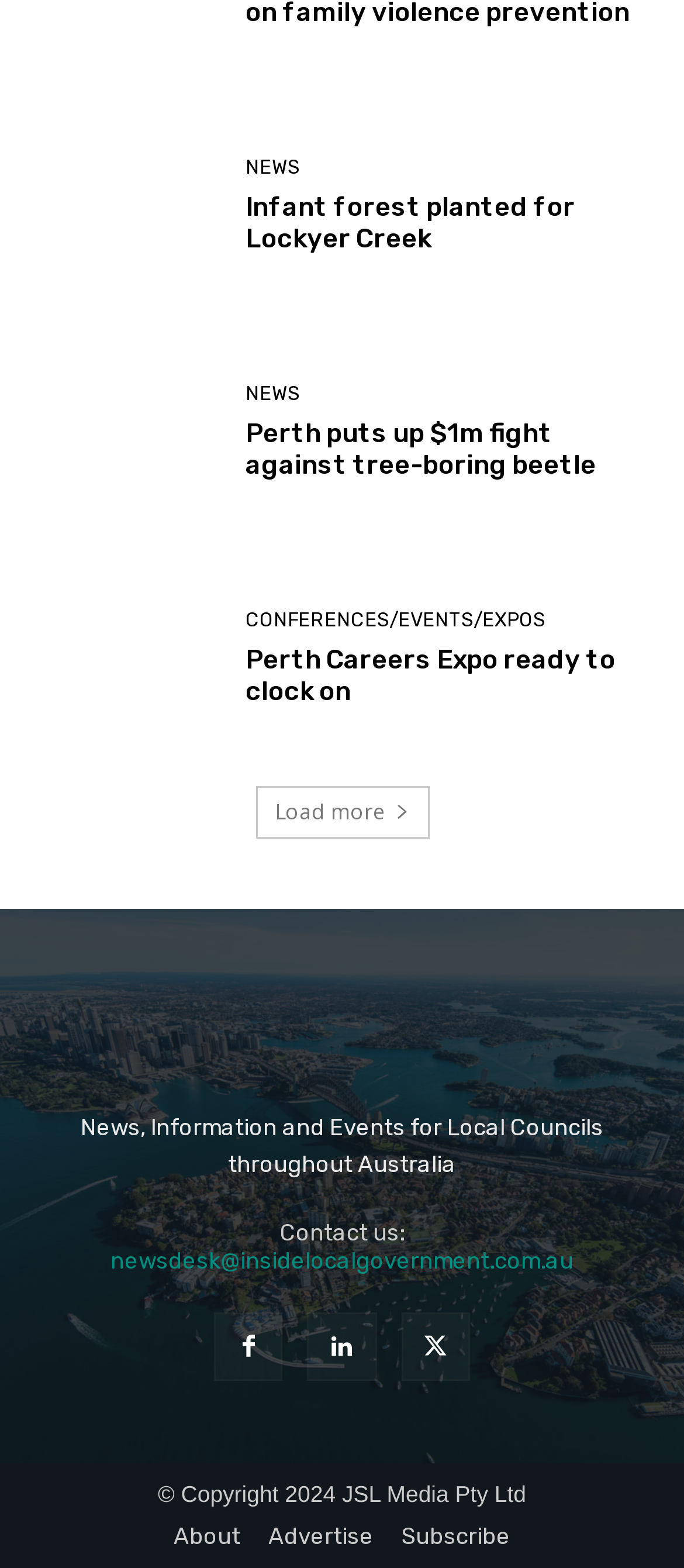How can users contact the website?
Please provide a single word or phrase as your answer based on the image.

Through email